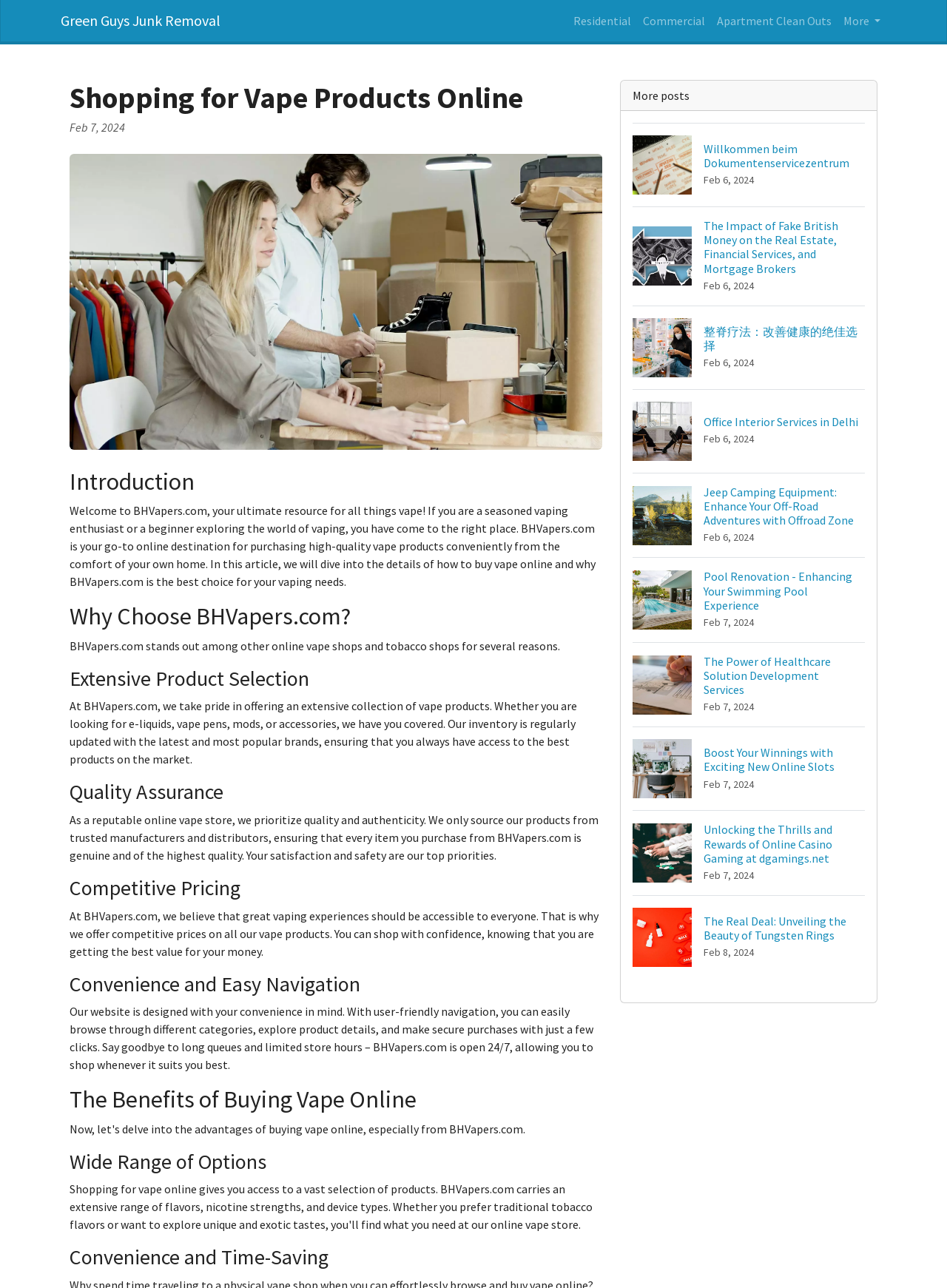Find the bounding box coordinates for the area you need to click to carry out the instruction: "Explore the 'Residential' link". The coordinates should be four float numbers between 0 and 1, indicated as [left, top, right, bottom].

[0.599, 0.005, 0.673, 0.028]